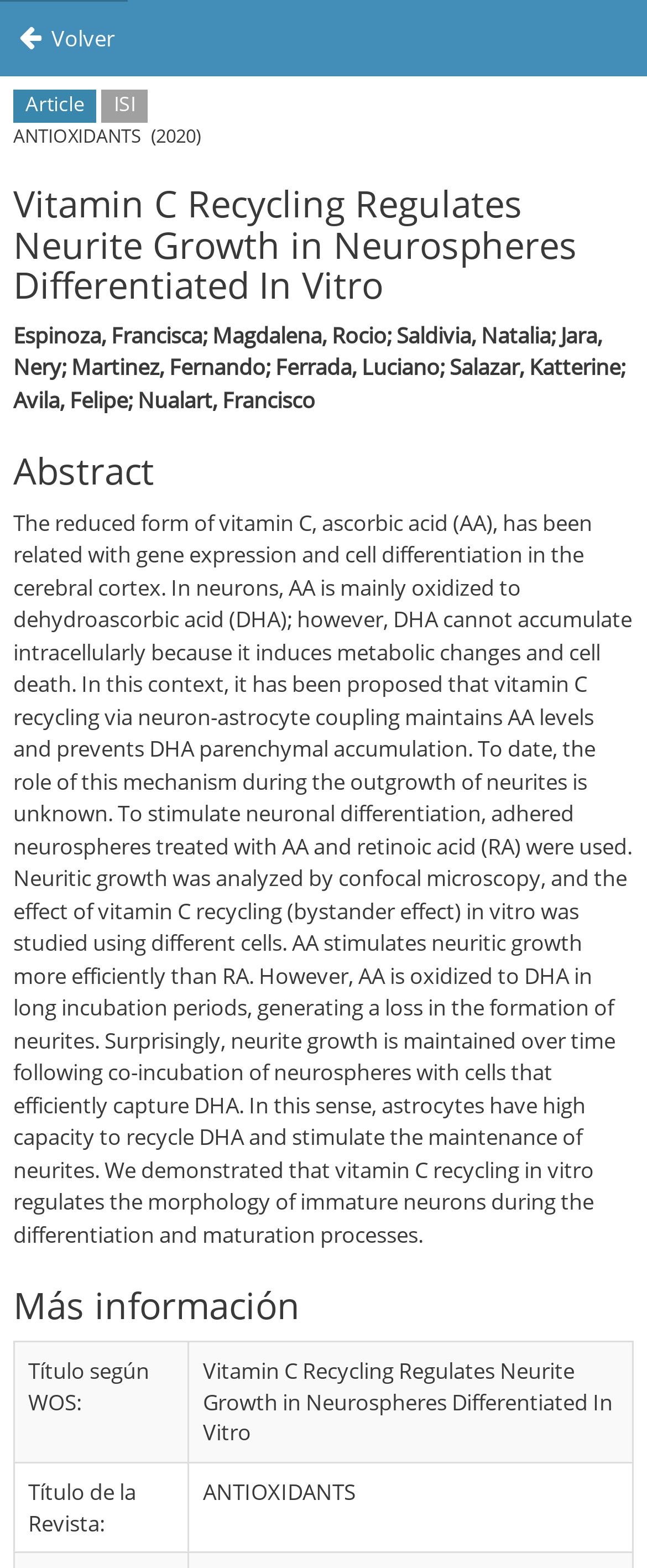Provide the bounding box coordinates of the UI element this sentence describes: "E-MAIL NOW".

None